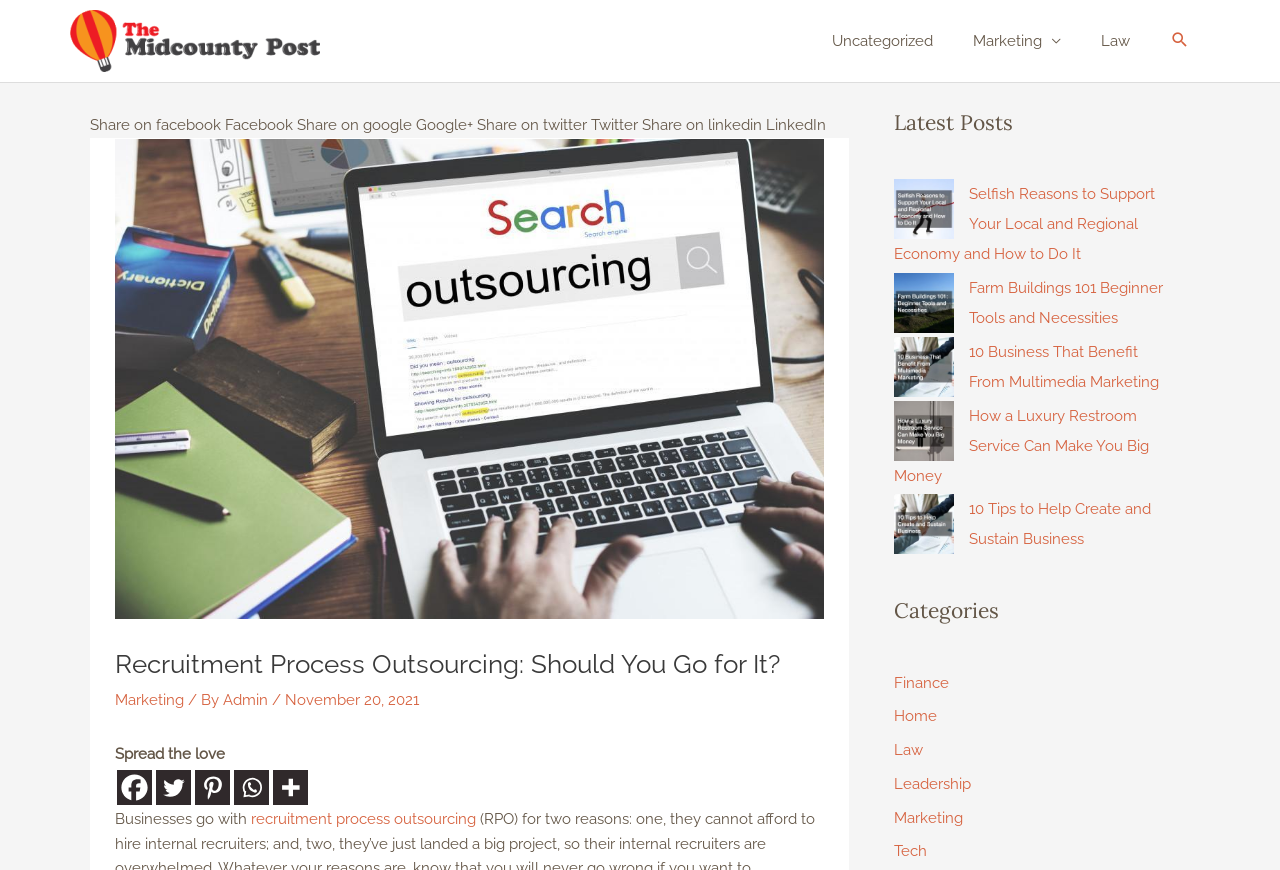Identify the bounding box coordinates of the clickable section necessary to follow the following instruction: "Search for something on the website". The coordinates should be presented as four float numbers from 0 to 1, i.e., [left, top, right, bottom].

[0.914, 0.035, 0.93, 0.061]